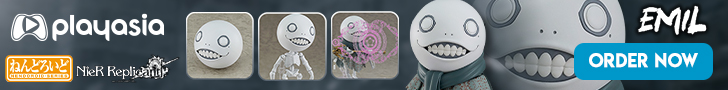Using details from the image, please answer the following question comprehensively:
Where can the pre-order offer be found?

The caption states that the banner promotes a pre-order offer at PlayAsia, highlighting the phrase 'ORDER NOW' in a bold, inviting call to action, indicating that PlayAsia is the location where the pre-order offer can be found.